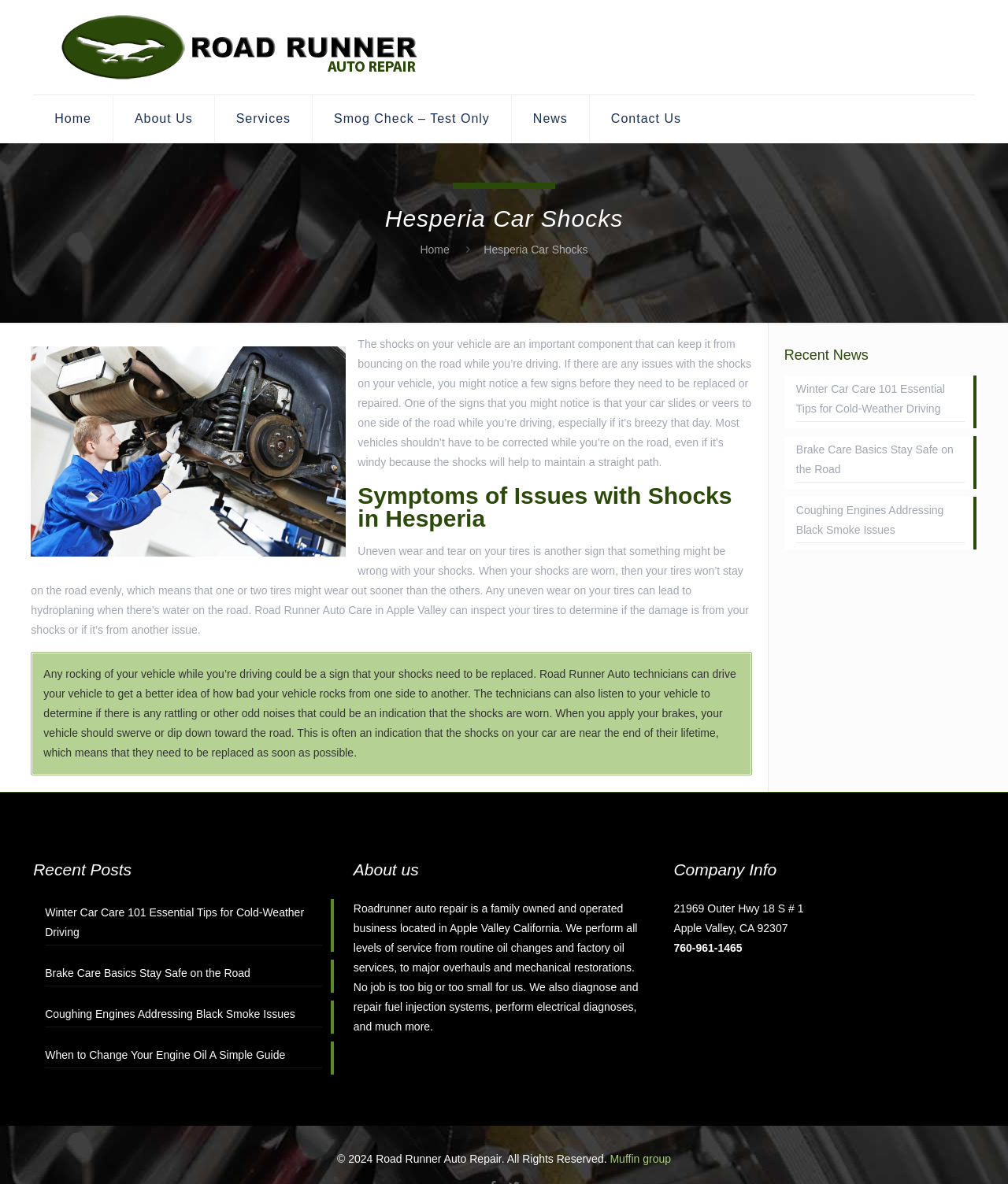Please specify the bounding box coordinates in the format (top-left x, top-left y, bottom-right x, bottom-right y), with all values as floating point numbers between 0 and 1. Identify the bounding box of the UI element described by: Smog Check – Test Only

[0.31, 0.08, 0.508, 0.12]